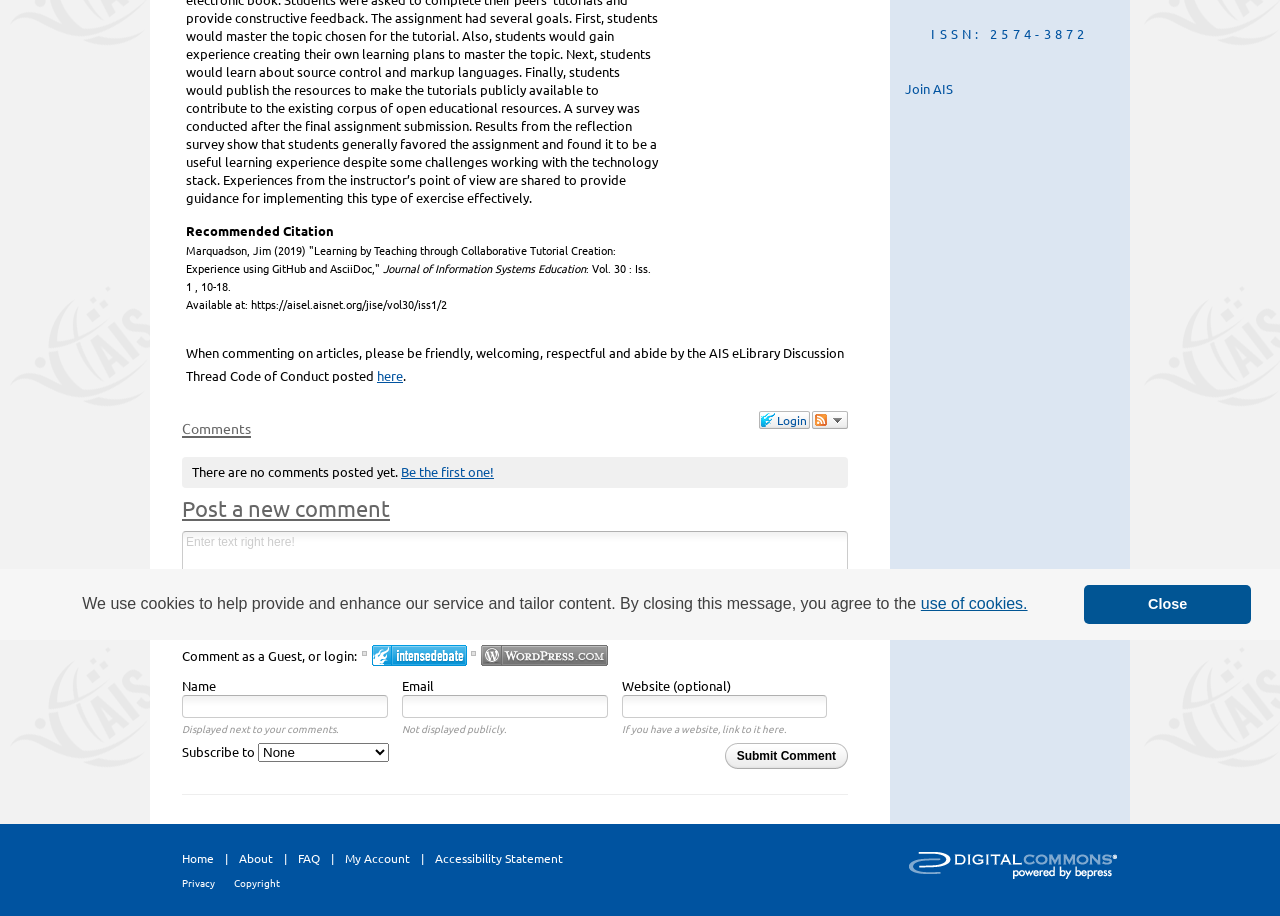Locate the bounding box for the described UI element: "About". Ensure the coordinates are four float numbers between 0 and 1, formatted as [left, top, right, bottom].

[0.187, 0.928, 0.213, 0.946]